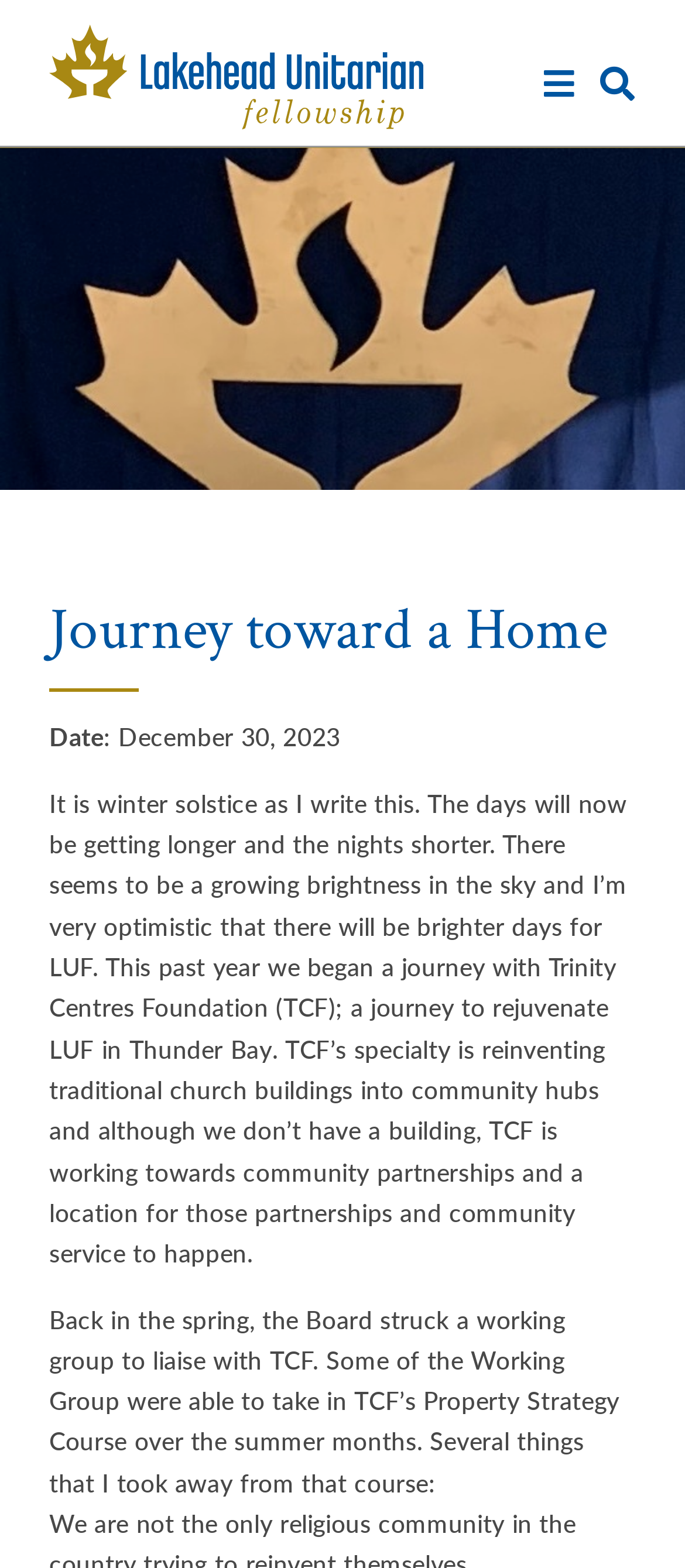What is the organization working with LUF?
Using the image provided, answer with just one word or phrase.

Trinity Centres Foundation